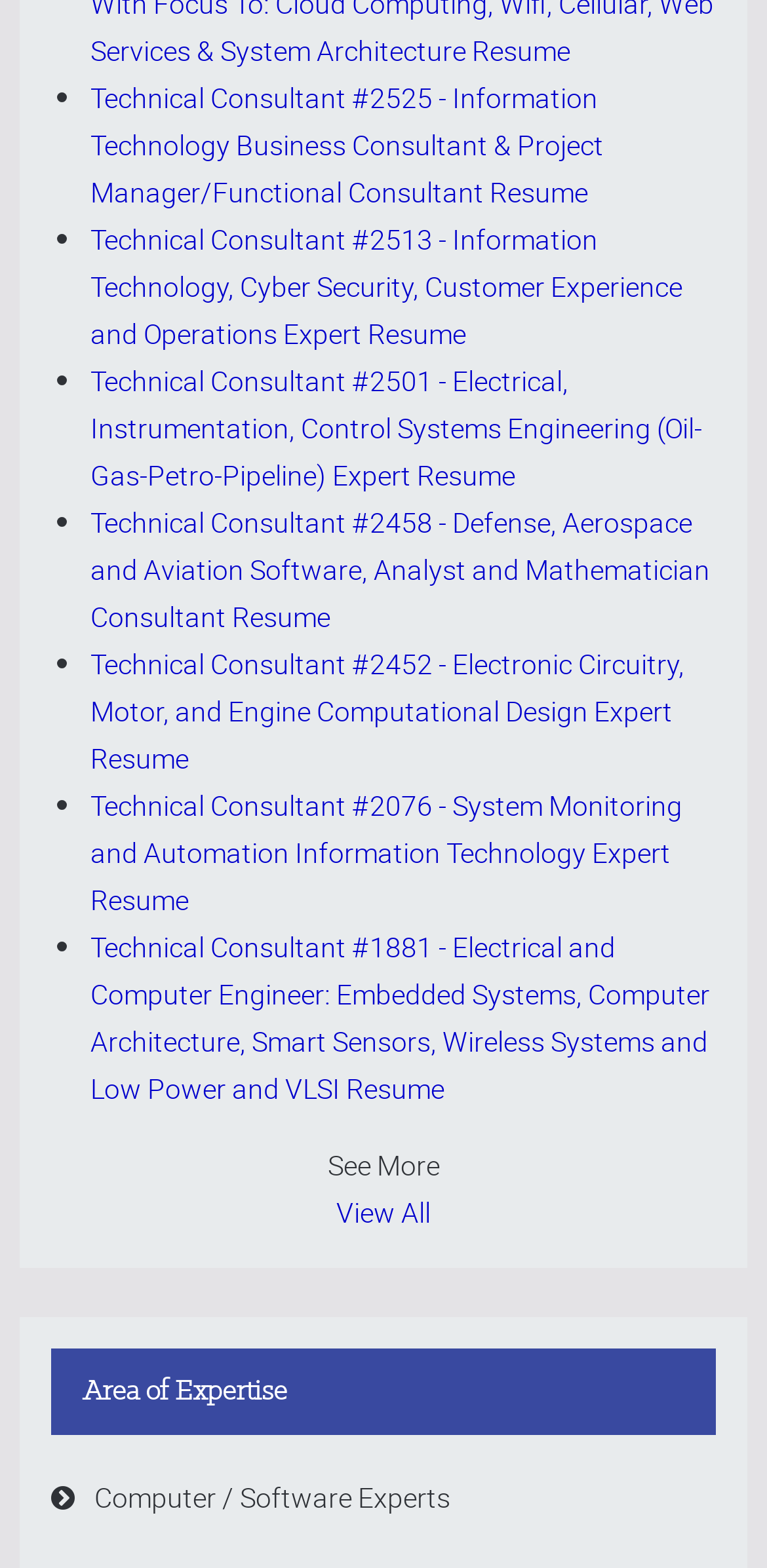Please identify the bounding box coordinates of the clickable element to fulfill the following instruction: "Browse Computer / Software Experts". The coordinates should be four float numbers between 0 and 1, i.e., [left, top, right, bottom].

[0.028, 0.934, 0.972, 0.976]